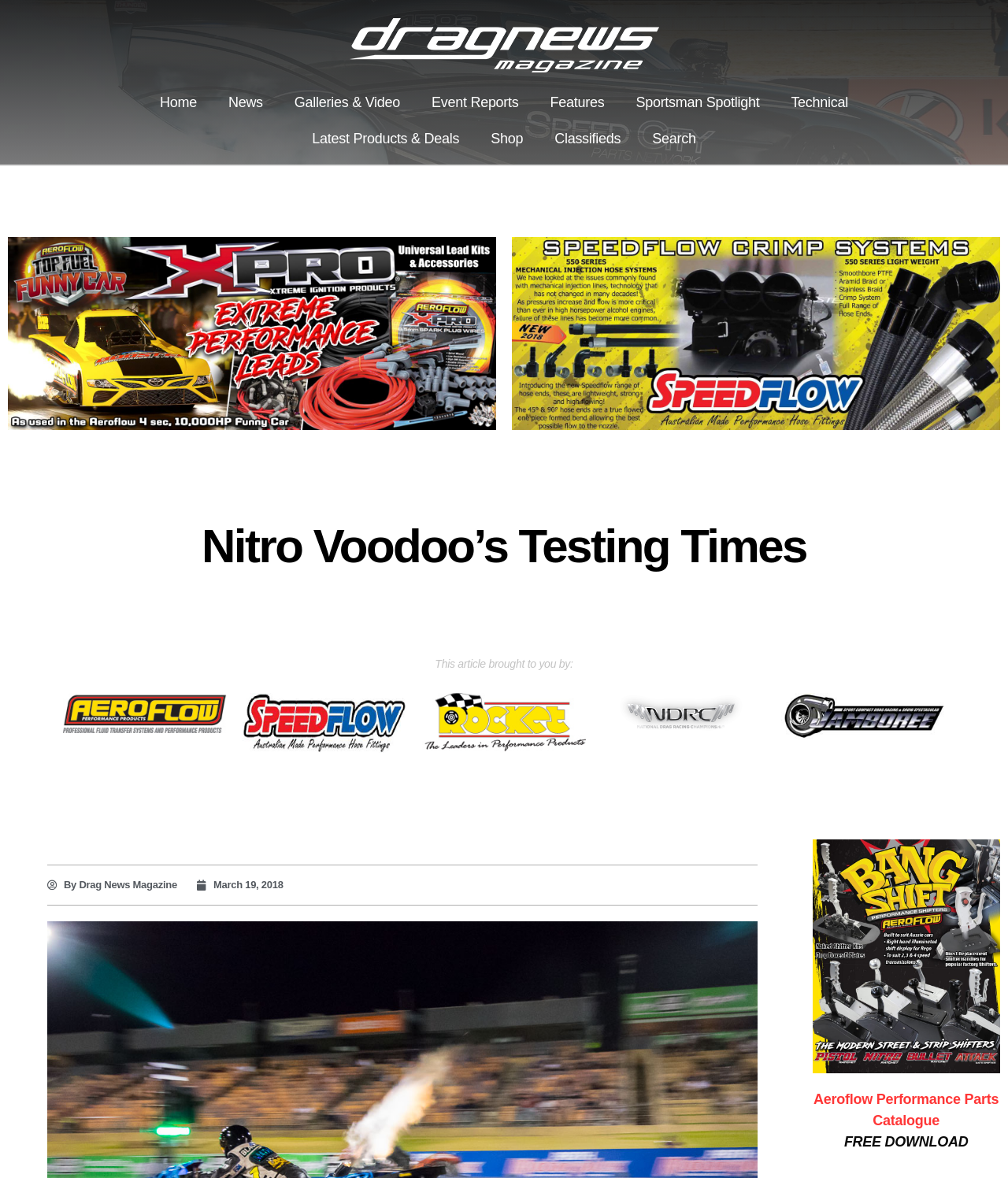Predict the bounding box coordinates of the area that should be clicked to accomplish the following instruction: "Visit Drag News Magazine website". The bounding box coordinates should consist of four float numbers between 0 and 1, i.e., [left, top, right, bottom].

[0.047, 0.745, 0.176, 0.758]